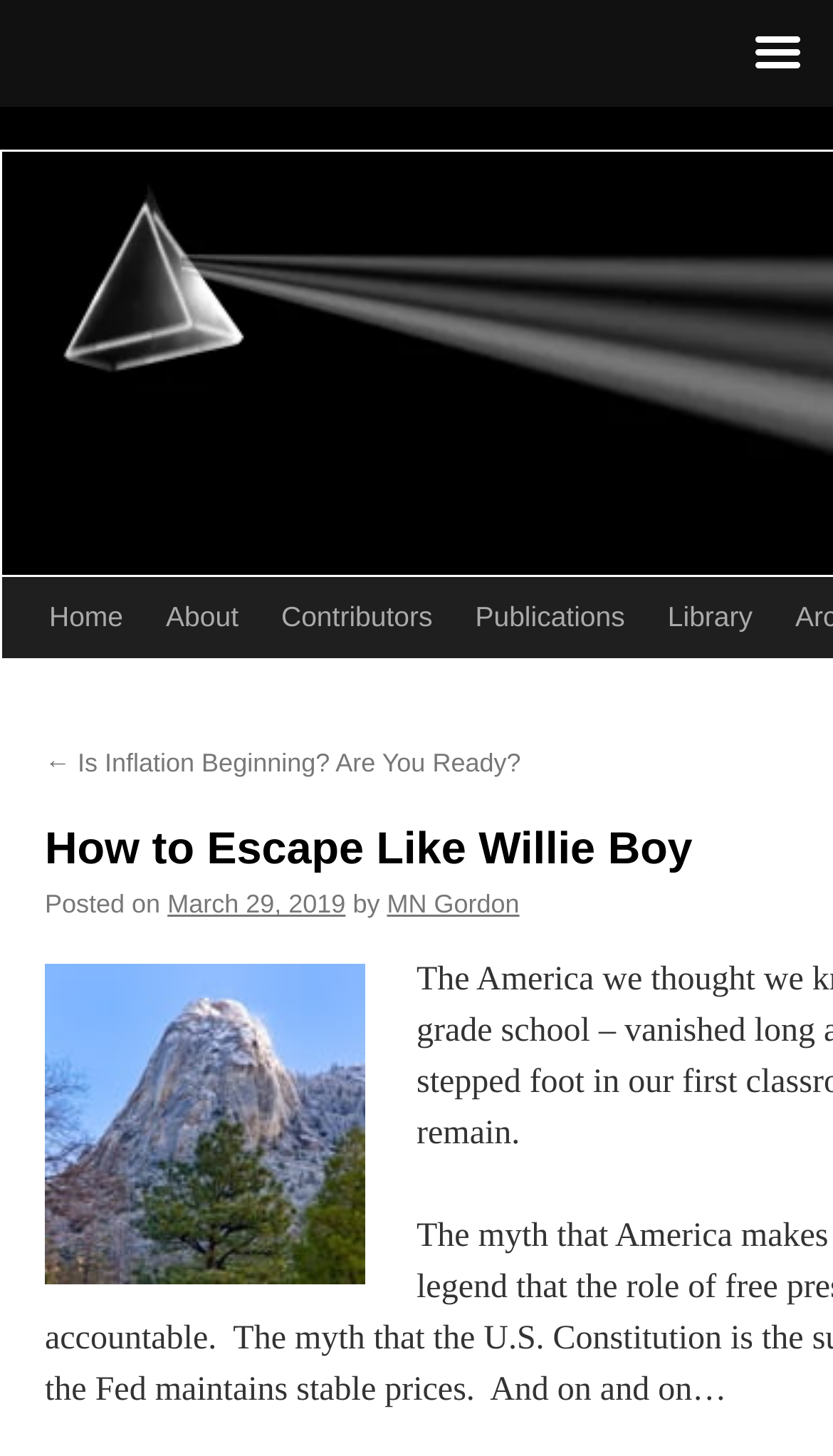What is the first menu item? Based on the screenshot, please respond with a single word or phrase.

Home